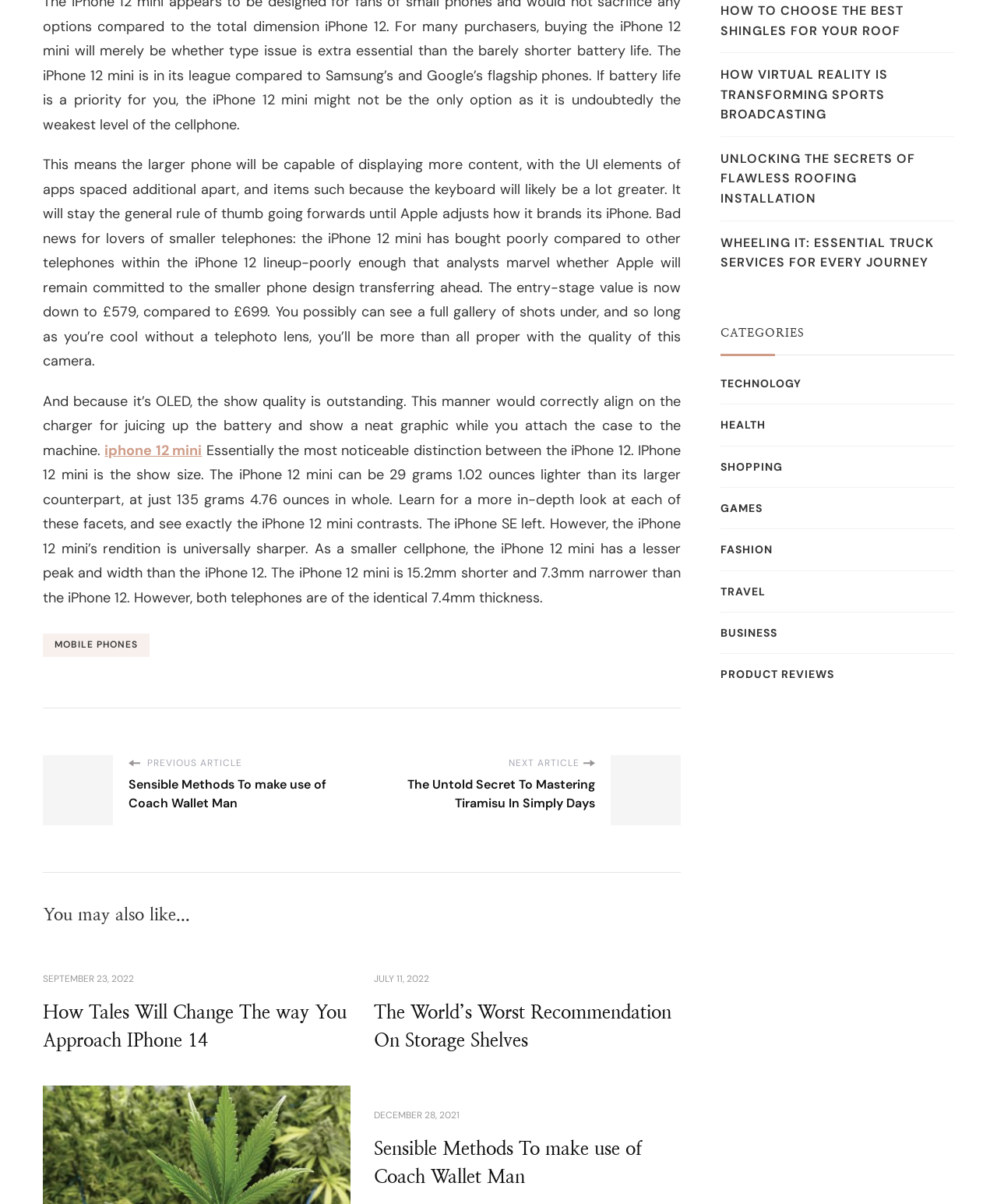Find the bounding box coordinates for the HTML element described as: "TECHNOLOGY". The coordinates should consist of four float values between 0 and 1, i.e., [left, top, right, bottom].

[0.723, 0.311, 0.804, 0.326]